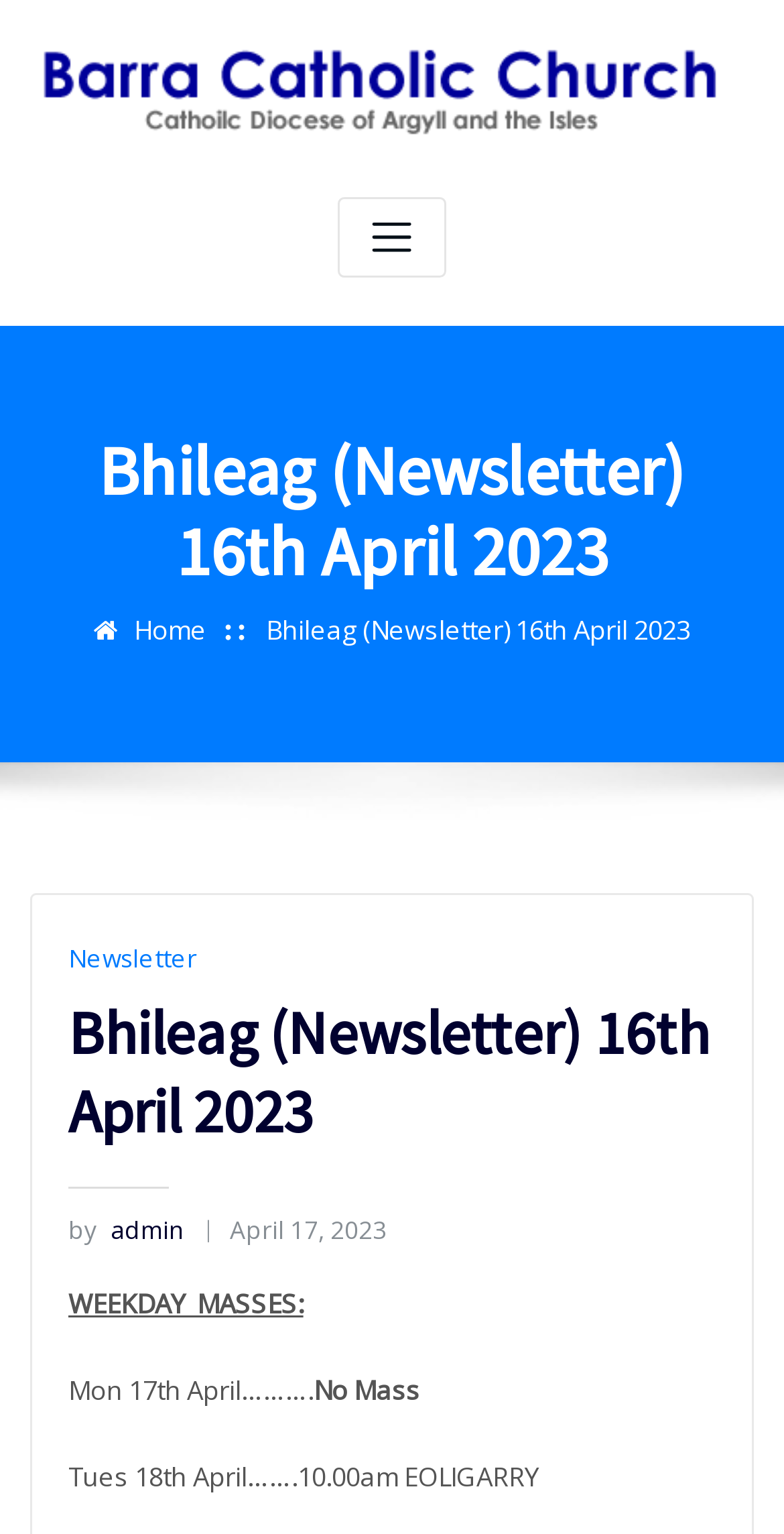Please determine the bounding box of the UI element that matches this description: Bhileag (Newsletter) 16th April 2023. The coordinates should be given as (top-left x, top-left y, bottom-right x, bottom-right y), with all values between 0 and 1.

[0.339, 0.399, 0.88, 0.423]